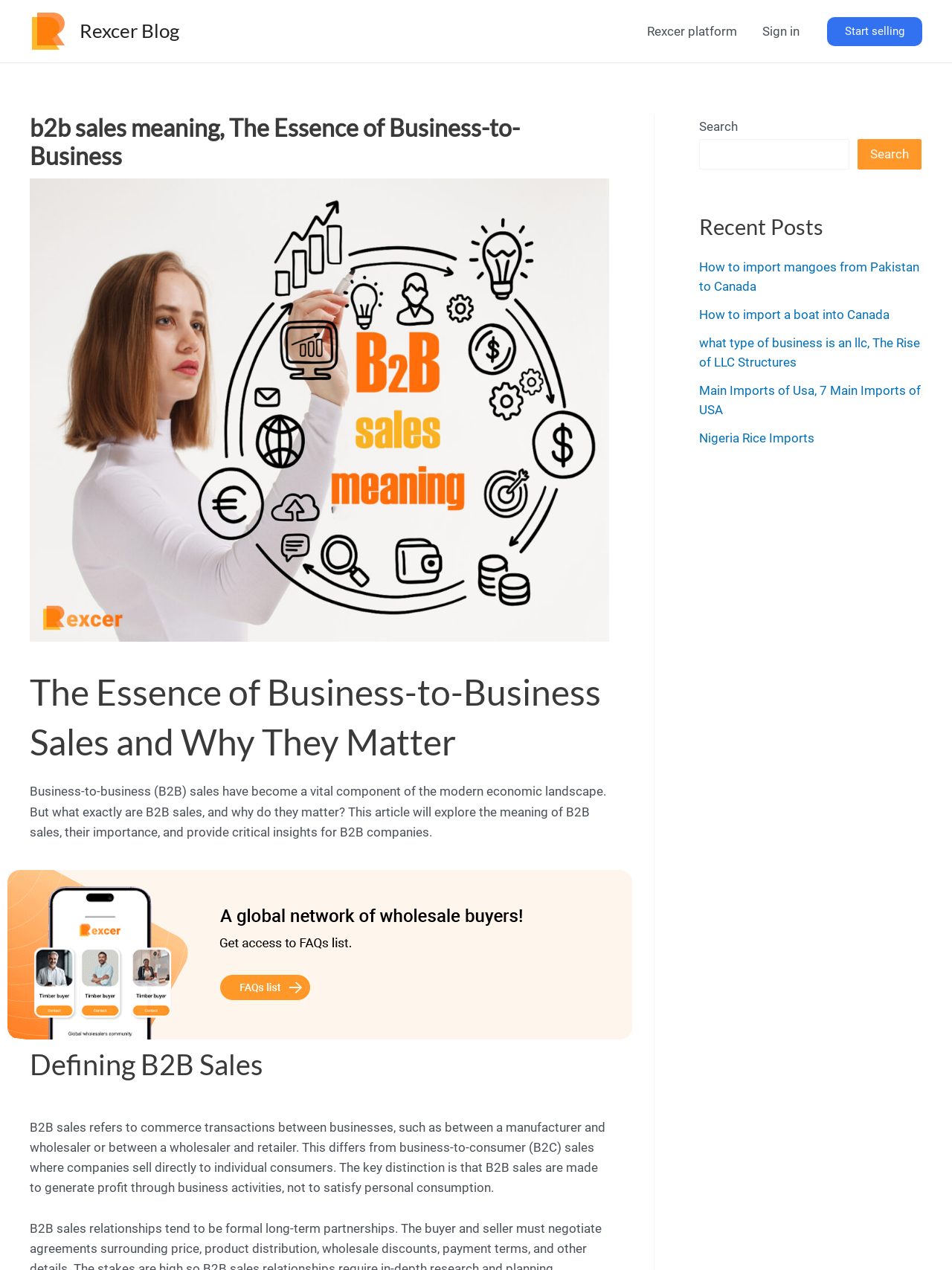Refer to the image and provide an in-depth answer to the question:
What is the purpose of the 'Search' box?

The 'Search' box is located in the top-right corner of the webpage, and it allows users to search for specific content within the website. This is evident from the presence of a search box and a 'Search' button next to it.